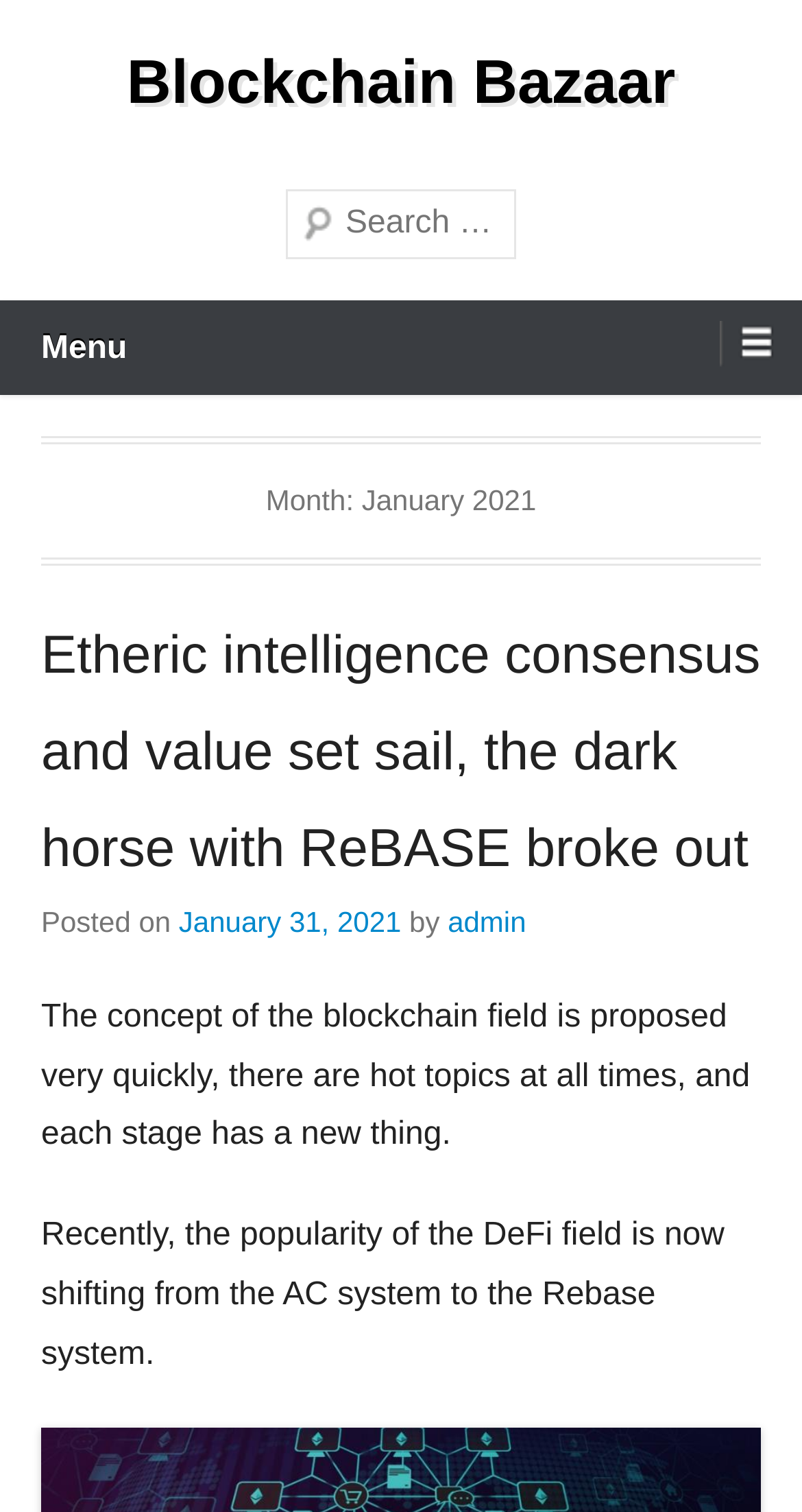Use a single word or phrase to answer the following:
What is the purpose of the search bar?

To search the website